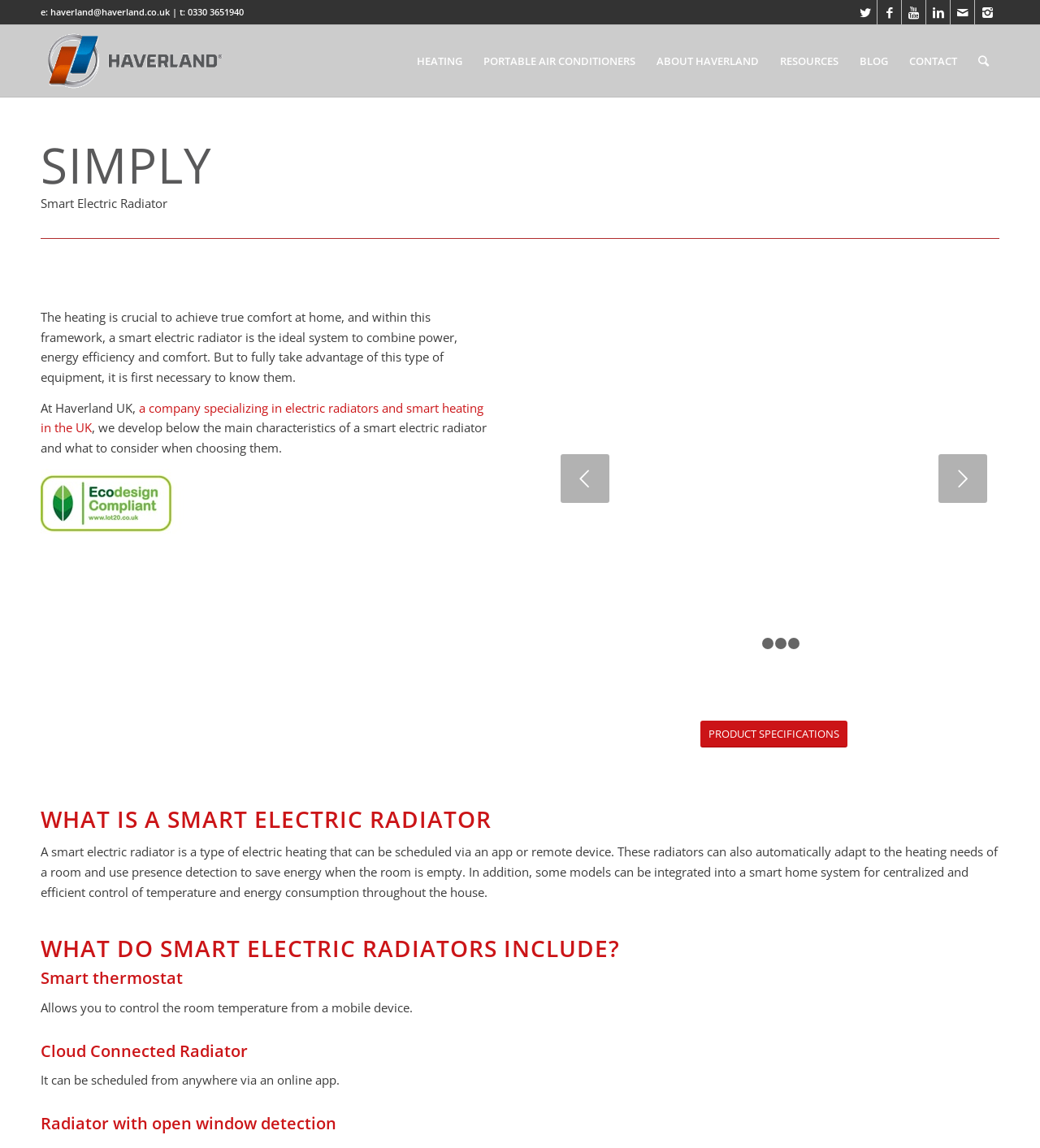Please locate the clickable area by providing the bounding box coordinates to follow this instruction: "Click the 'Previous' button".

None